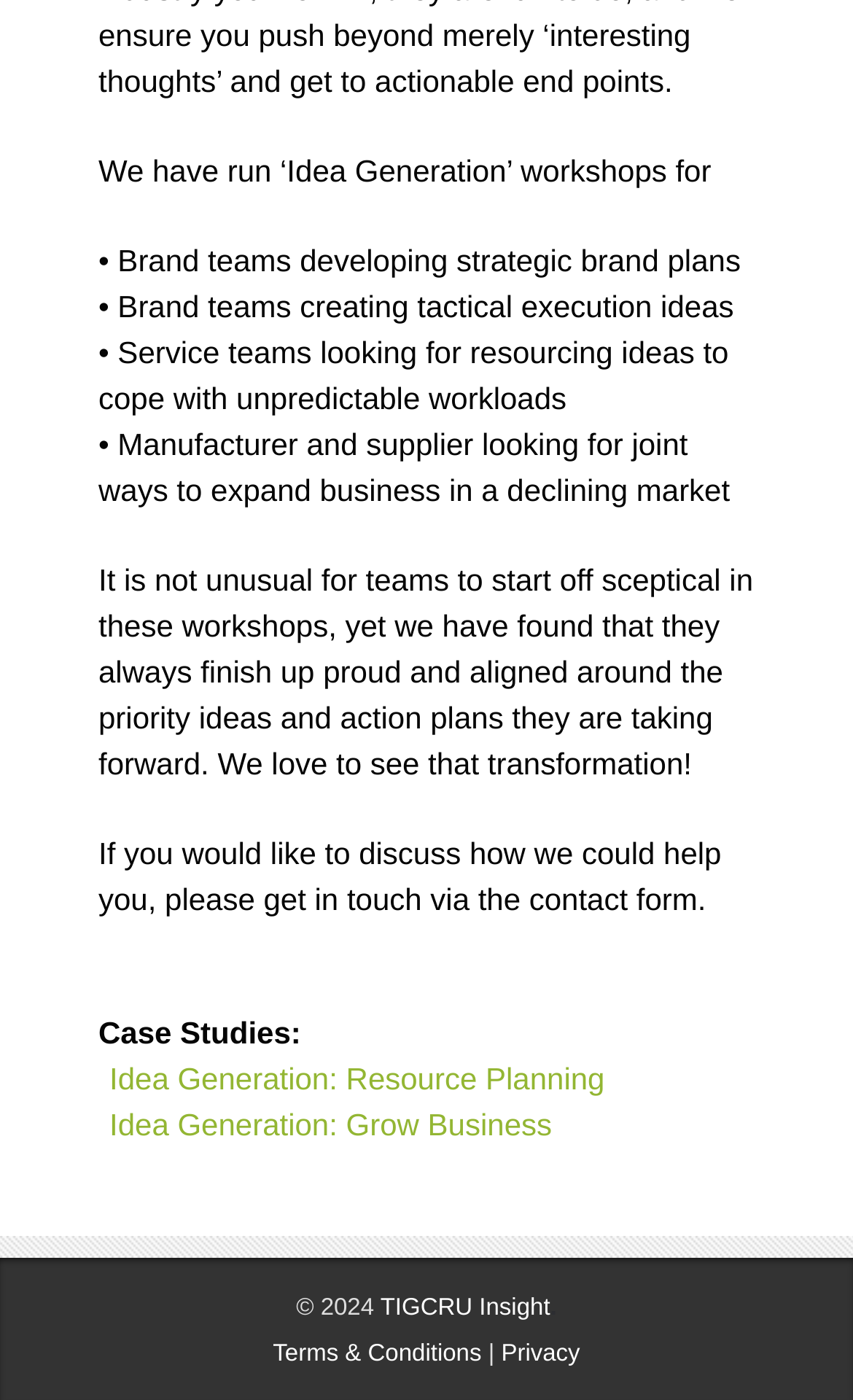Please determine the bounding box of the UI element that matches this description: TIGCRU Insight. The coordinates should be given as (top-left x, top-left y, bottom-right x, bottom-right y), with all values between 0 and 1.

[0.446, 0.925, 0.645, 0.943]